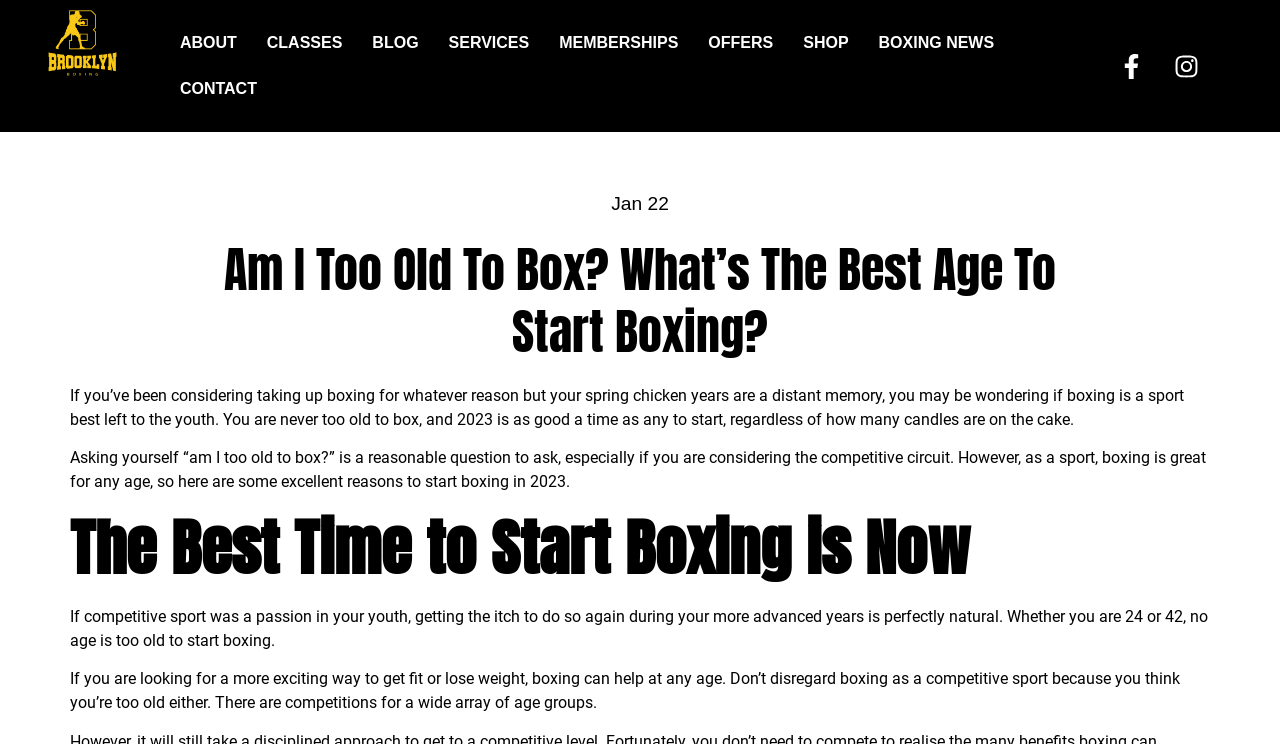Locate the bounding box coordinates of the area to click to fulfill this instruction: "Click Facebook link". The bounding box should be presented as four float numbers between 0 and 1, in the order [left, top, right, bottom].

[0.864, 0.055, 0.903, 0.122]